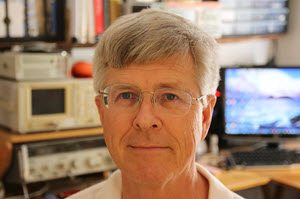Describe the image thoroughly.

The image features a man with gray hair and glasses, looking directly at the camera with a calm expression. He appears to be in a workspace that reflects a blend of personal and professional interests, likely involving electronics or technology, as suggested by various instruments and equipment visible in the background. There's a computer monitor displaying a scenic image, indicating a creative or analytical aspect to his environment. This individual is likely Jack Ganssle, the editor of "The Embedded Muse” newsletter, as the surrounding context mentions his role and includes a copyright statement regarding the newsletter. The overall atmosphere of the image suggests a dedicated professional immersed in his field.